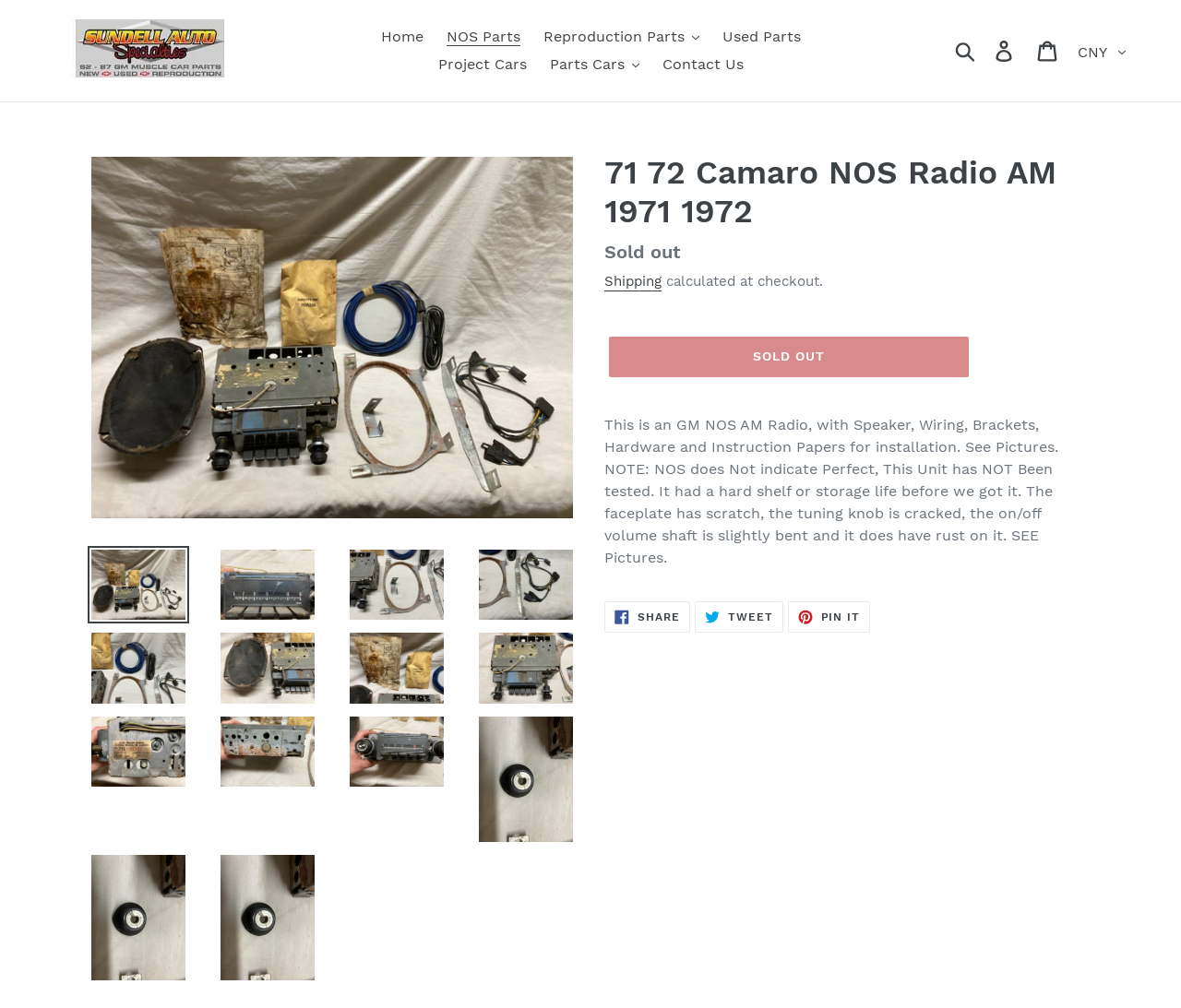Give a one-word or short phrase answer to this question: 
What is the purpose of the instruction papers?

For installation